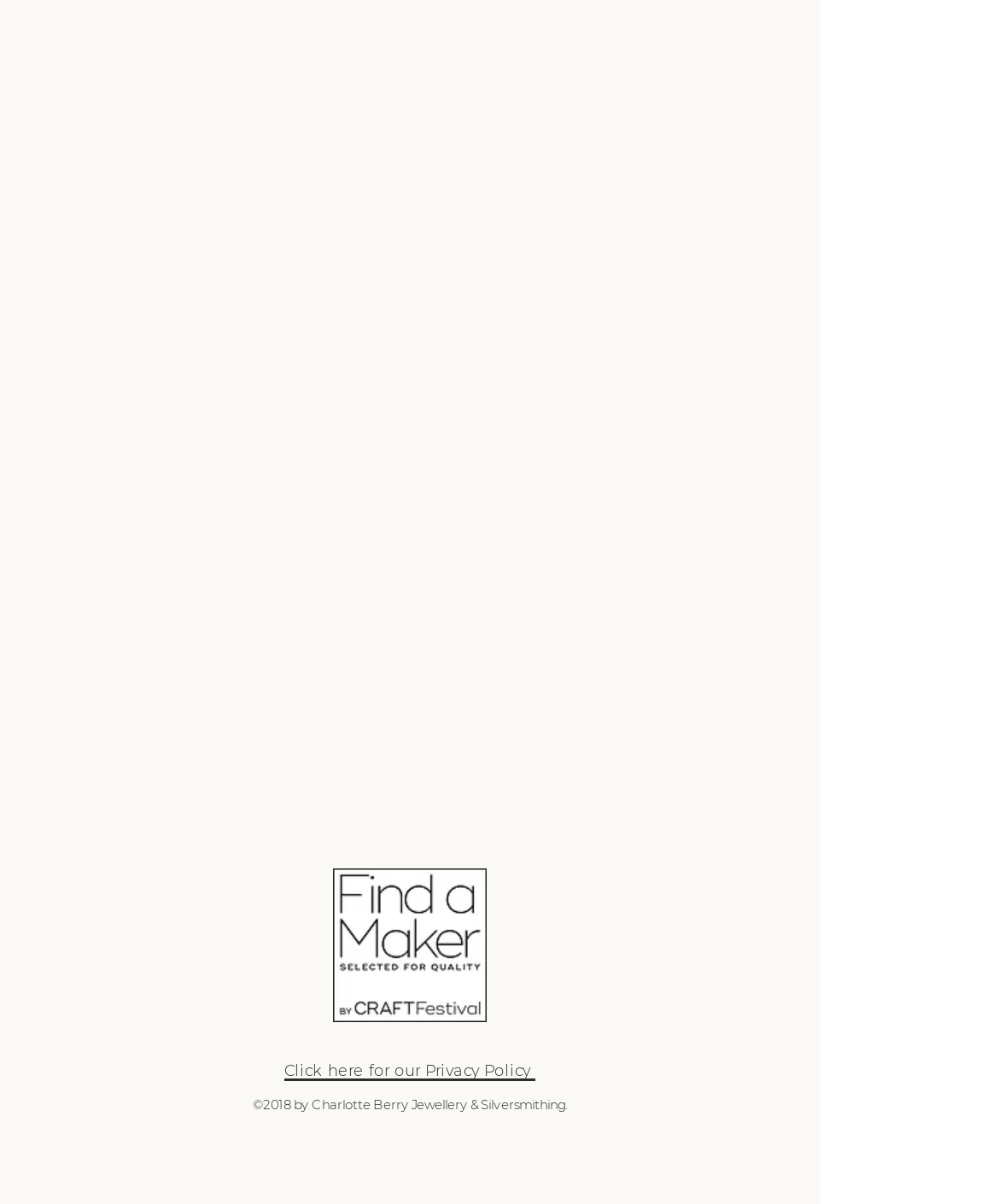What is the copyright year?
Give a one-word or short-phrase answer derived from the screenshot.

2018